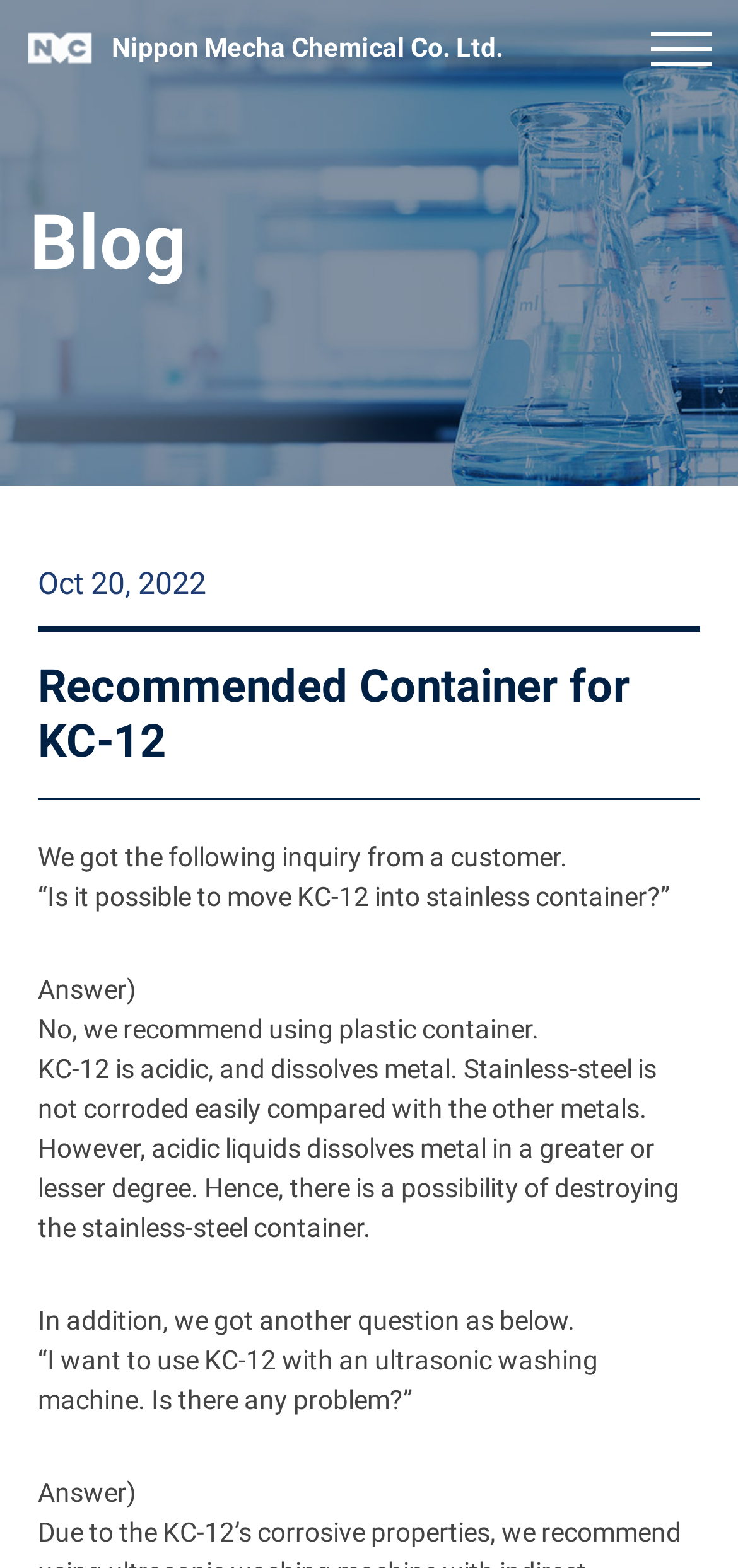How many customer inquiries are addressed in the blog post?
Please provide a comprehensive answer based on the details in the screenshot.

I found the answer by counting the number of customer inquiries mentioned in the blog post, specifically the two questions '“Is it possible to move KC-12 into stainless container?”' and '“I want to use KC-12 with an ultrasonic washing machine. Is there any problem?”'.